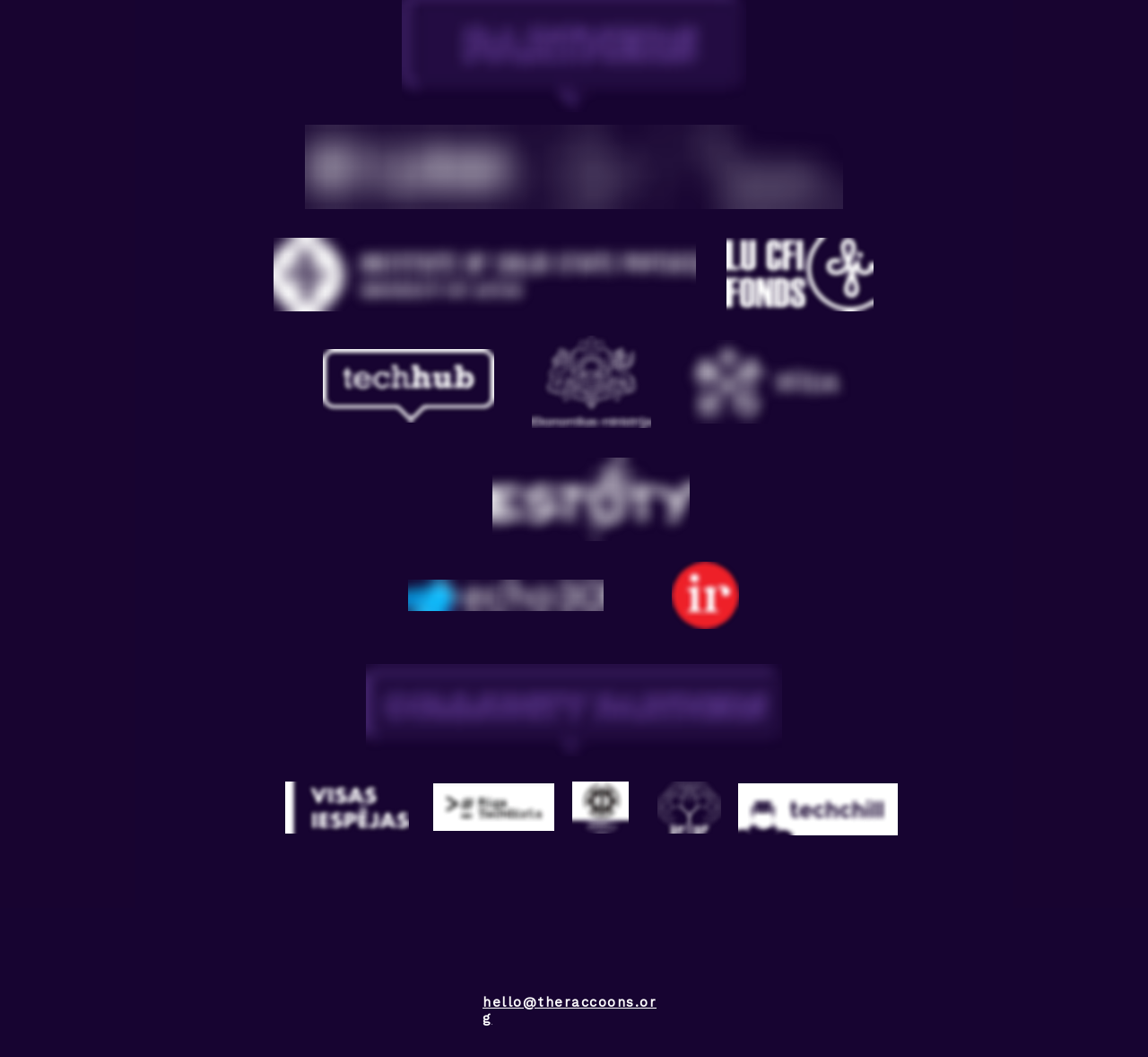Examine the image and give a thorough answer to the following question:
How many social media links are there?

I found a list element with the description 'Social Bar' at coordinates [0.425, 0.892, 0.573, 0.928]. Within this list, I found four link elements with descriptions 'Facebook', 'Instagram', 'LinkedIn', and 'Twitter'. Therefore, there are 4 social media links.